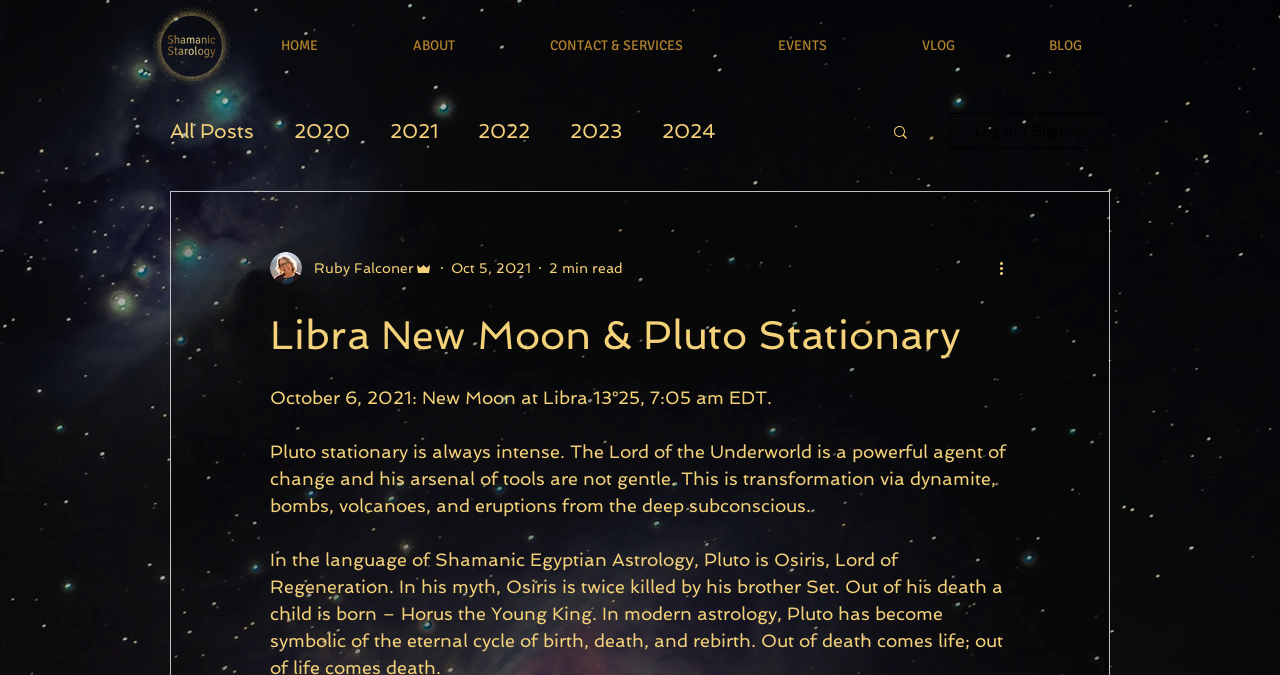Using the information in the image, give a comprehensive answer to the question: 
What is the astrological sign of the New Moon event?

I found the astrological sign of the New Moon event by looking at the StaticText element 'October 6, 2021: New Moon at Libra 13°25, 7:05 am EDT.' which is located below the heading 'Libra New Moon & Pluto Stationary'.